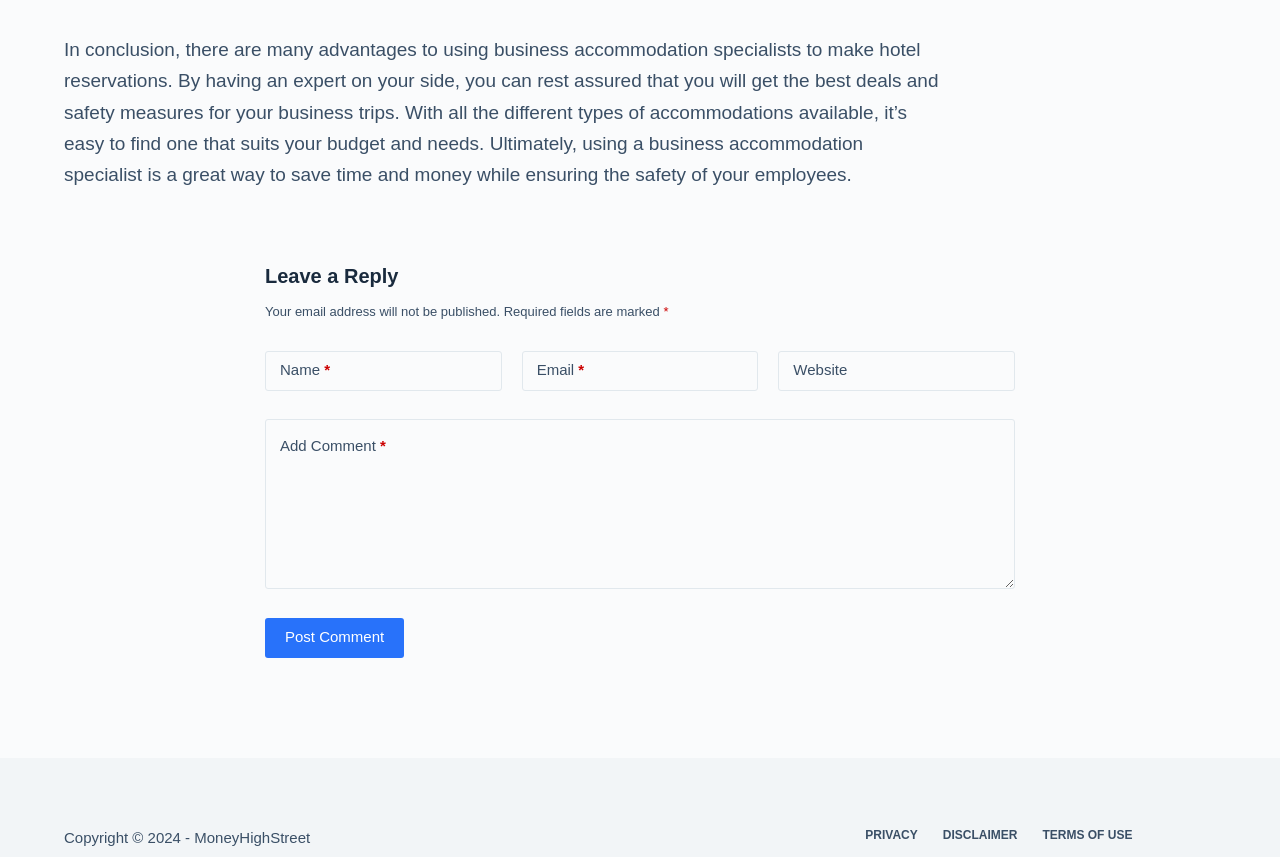Please determine the bounding box coordinates, formatted as (top-left x, top-left y, bottom-right x, bottom-right y), with all values as floating point numbers between 0 and 1. Identify the bounding box of the region described as: parent_node: Name name="author"

[0.207, 0.409, 0.392, 0.456]